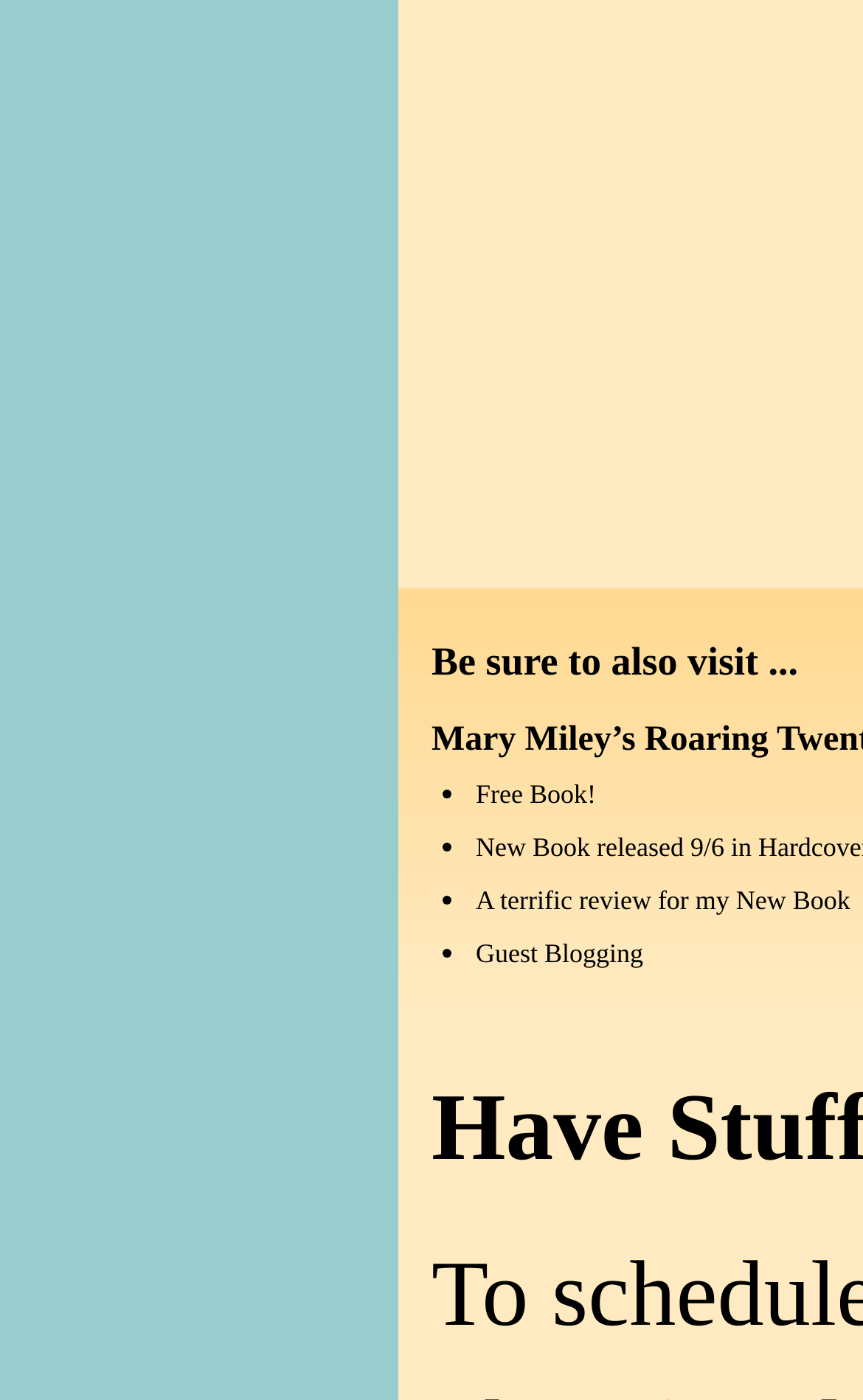What is the format of the list?
Using the image, answer in one word or phrase.

Bullet points